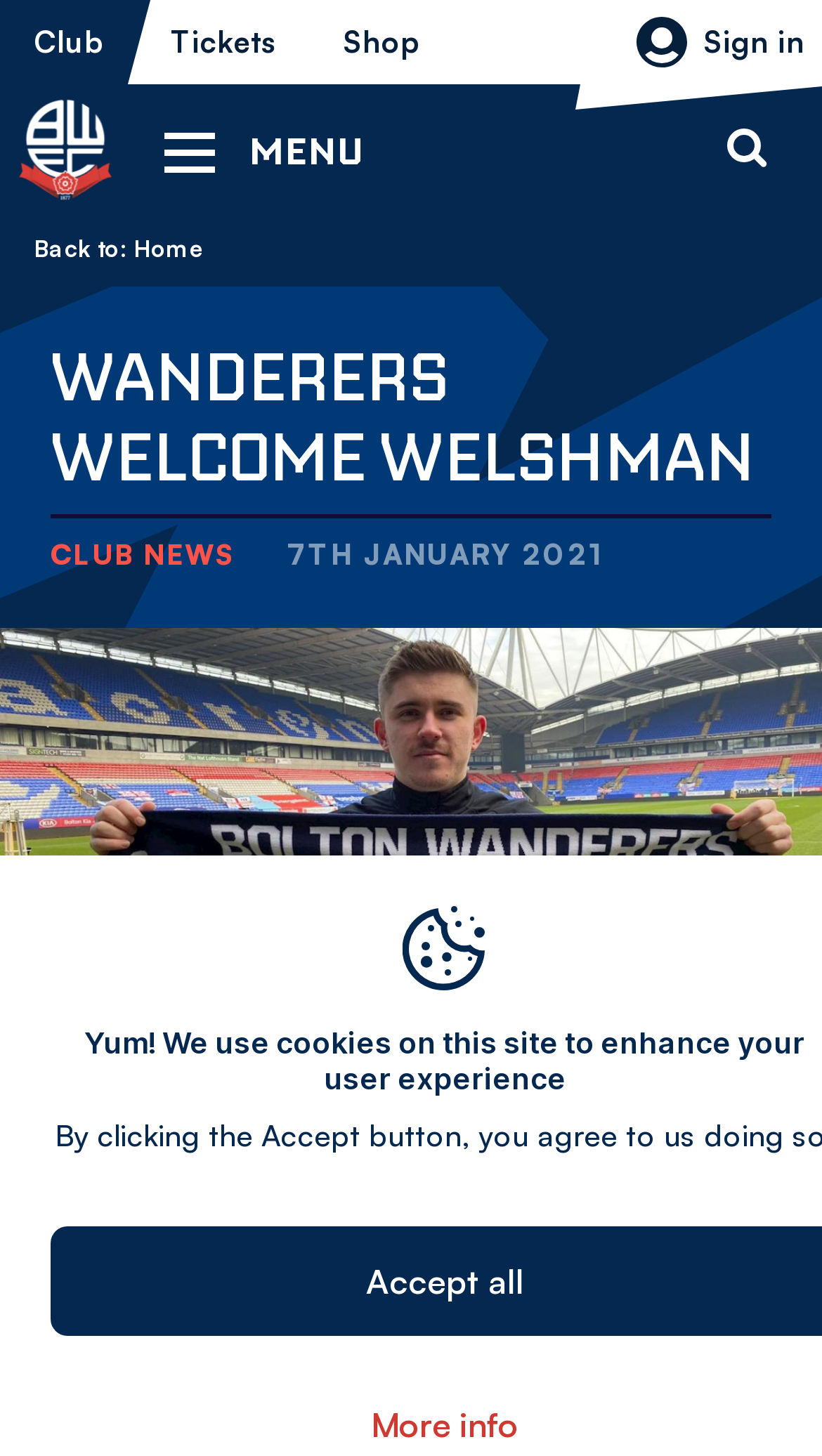Can you determine the main header of this webpage?

WANDERERS WELCOME WELSHMAN